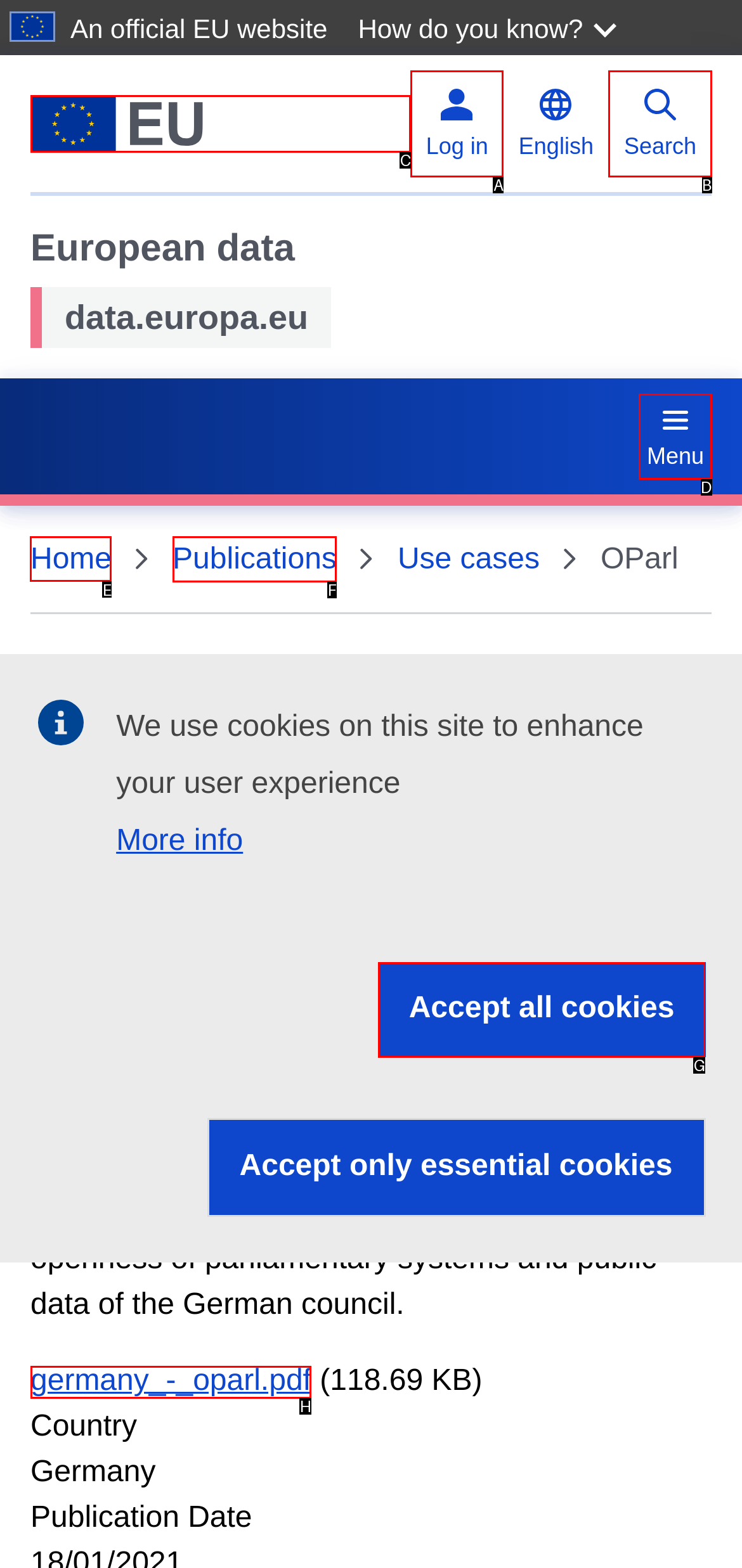Choose the letter of the element that should be clicked to complete the task: Go to Home
Answer with the letter from the possible choices.

E